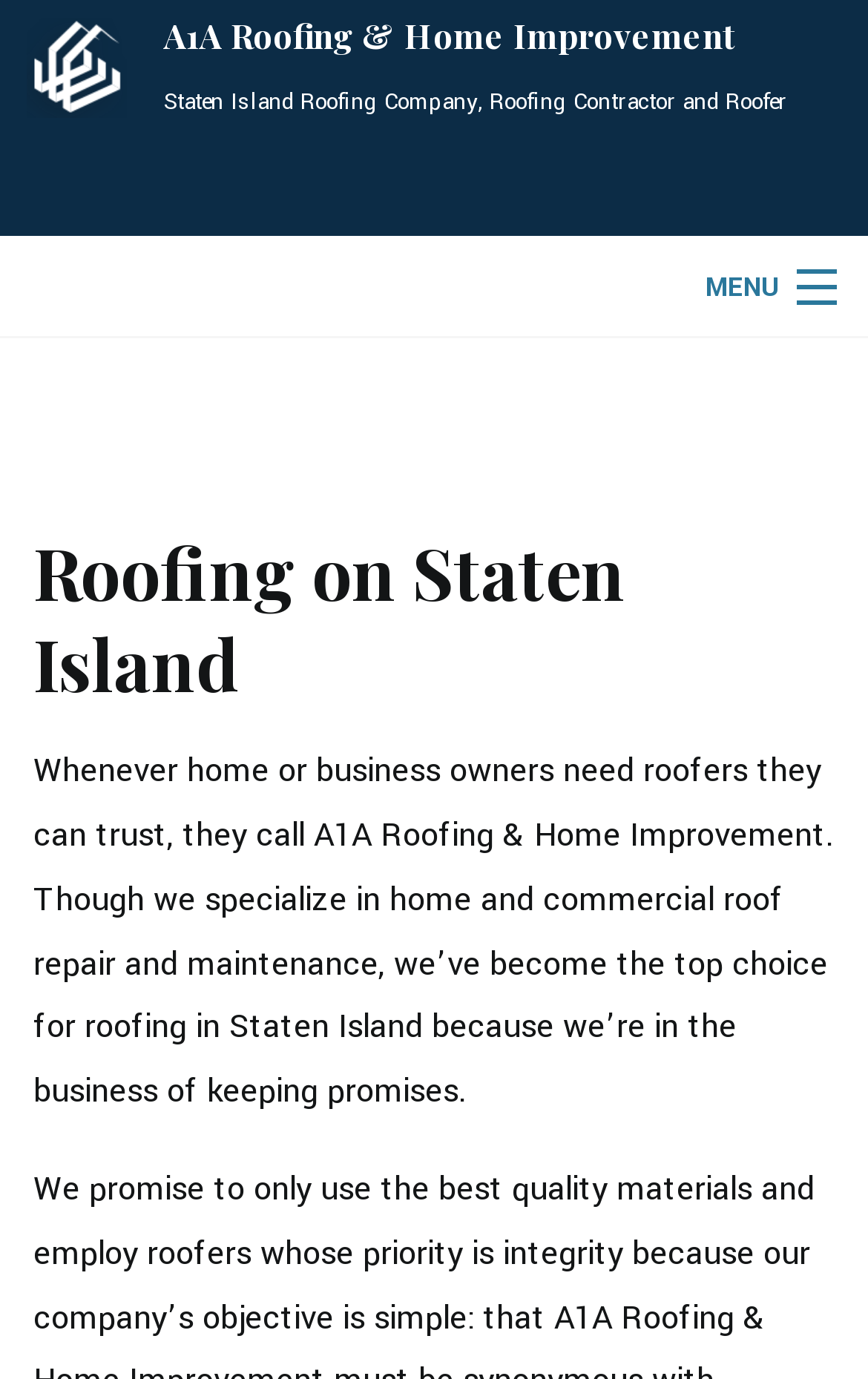Please analyze the image and give a detailed answer to the question:
What is the main service provided by the company?

The main service provided by the company can be inferred from the heading 'Roofing on Staten Island' and the text 'Though we specialize in home and commercial roof repair and maintenance...' which indicates that the company's main service is related to roofing.